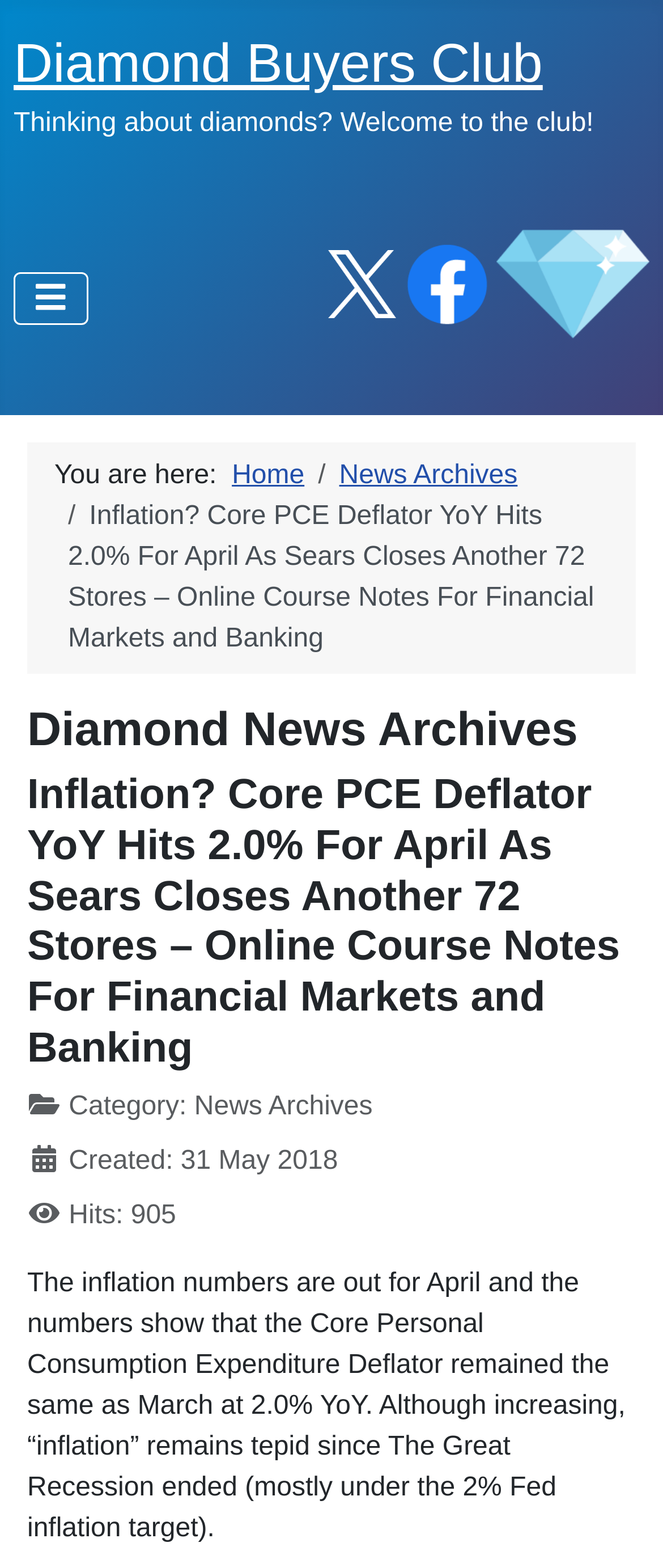Find and specify the bounding box coordinates that correspond to the clickable region for the instruction: "Click on the Diamond Buyers Club link".

[0.021, 0.021, 0.819, 0.06]